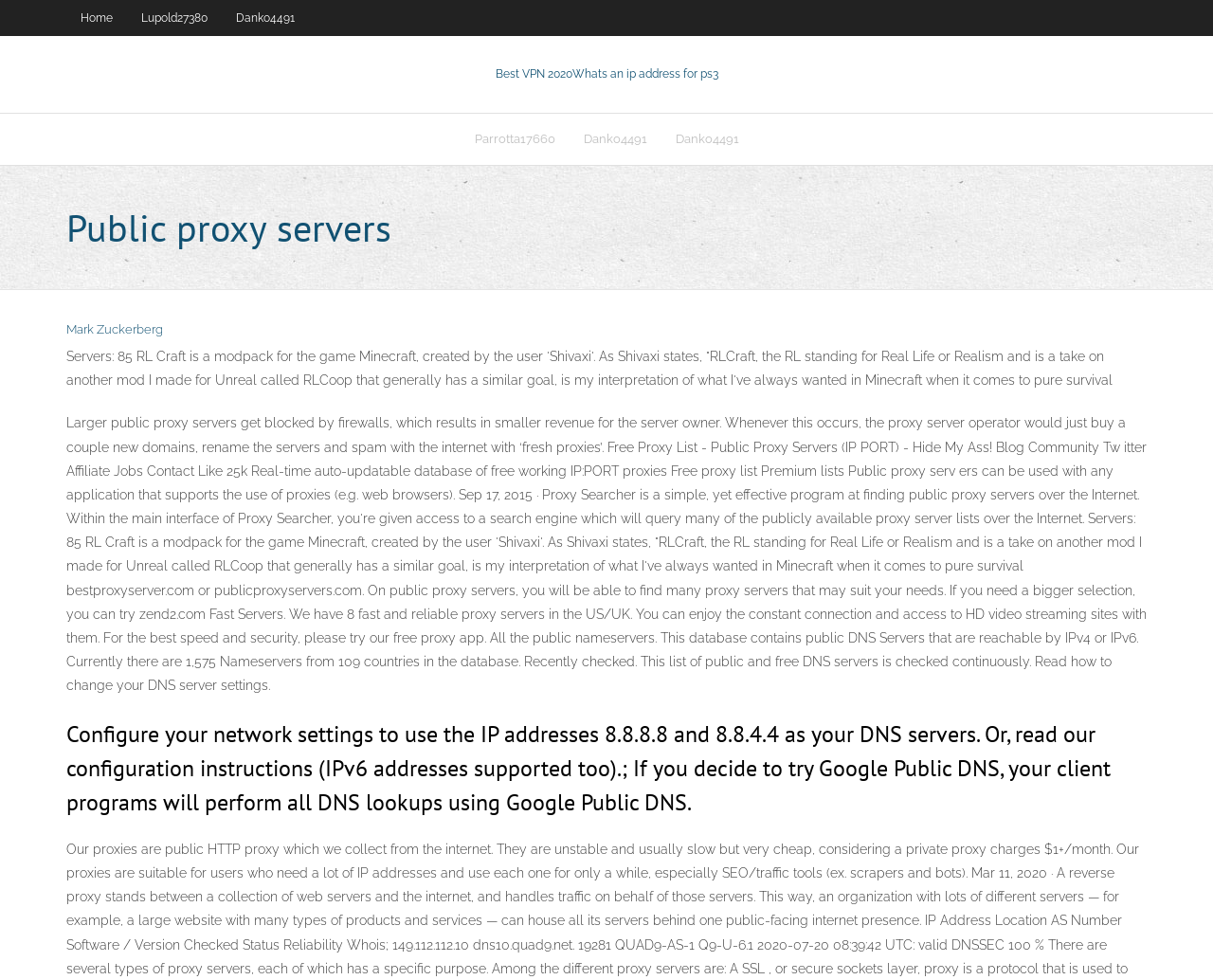Identify the main title of the webpage and generate its text content.

Public proxy servers